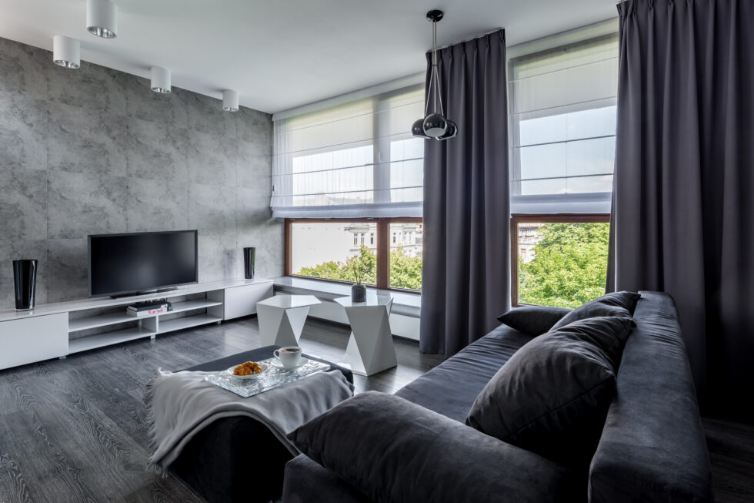Generate a detailed caption for the image.

This modern living room features a sleek design, highlighted by large windows dressed with stylish smart shades that provide both functionality and elegance. The windows allow natural light to flood the space, illuminating the contemporary gray accent wall and wooden flooring. Complementing the minimalist aesthetic, a dark sofa invites relaxation, while a low coffee table holds a neatly arranged tray with a cup of coffee and a snack, enhancing the inviting atmosphere. The setup suggests a harmonious blend of comfort and style, perfectly suited for enjoying the picturesque view of greenery outside. This setting embodies the essence of modern living with smart window treatments that offer convenience and comfort.